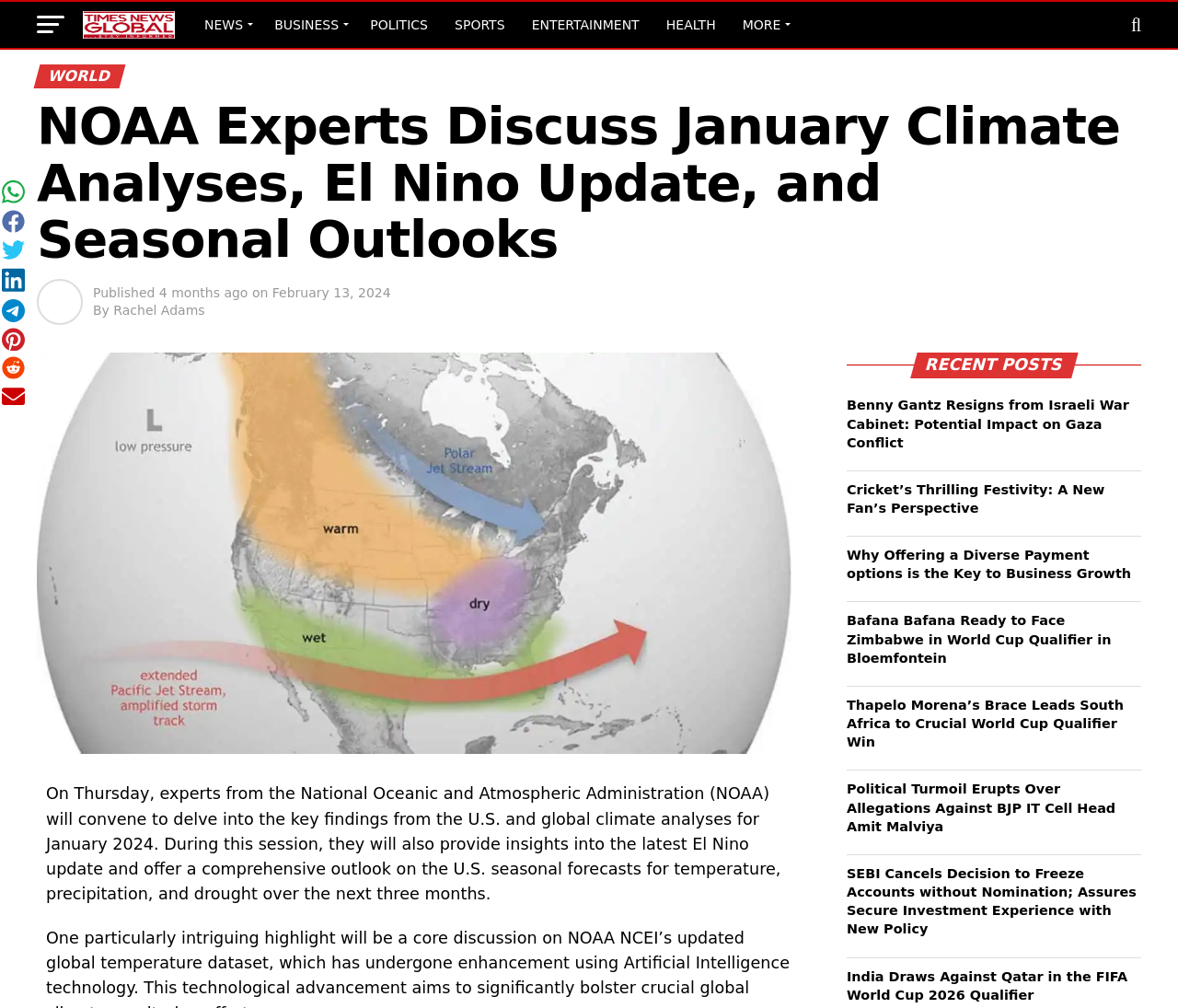Please find the bounding box coordinates of the element that you should click to achieve the following instruction: "Click on the 'NEWS' link". The coordinates should be presented as four float numbers between 0 and 1: [left, top, right, bottom].

[0.164, 0.002, 0.22, 0.047]